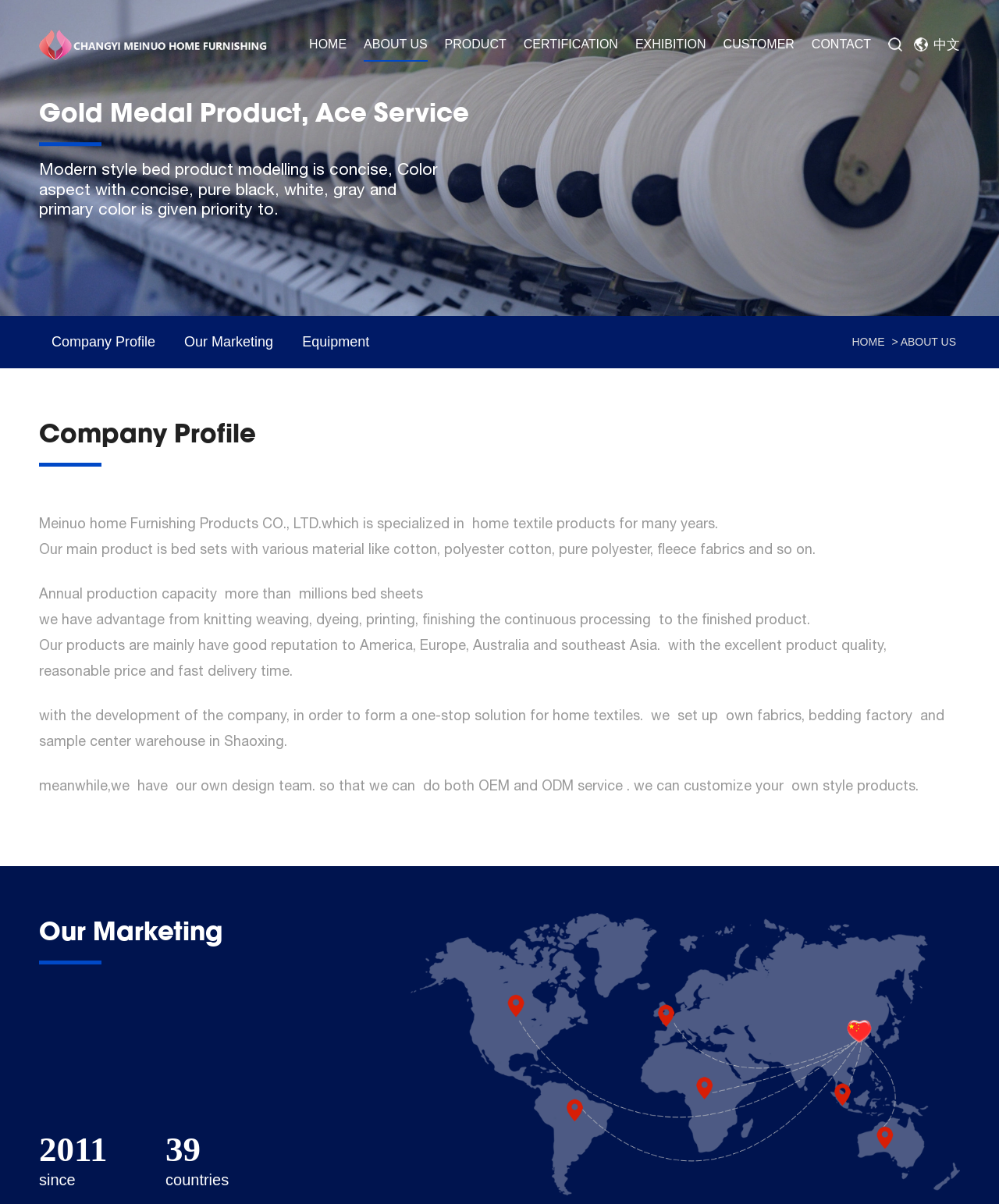Based on the element description, predict the bounding box coordinates (top-left x, top-left y, bottom-right x, bottom-right y) for the UI element in the screenshot: Our Marketing

[0.172, 0.272, 0.286, 0.296]